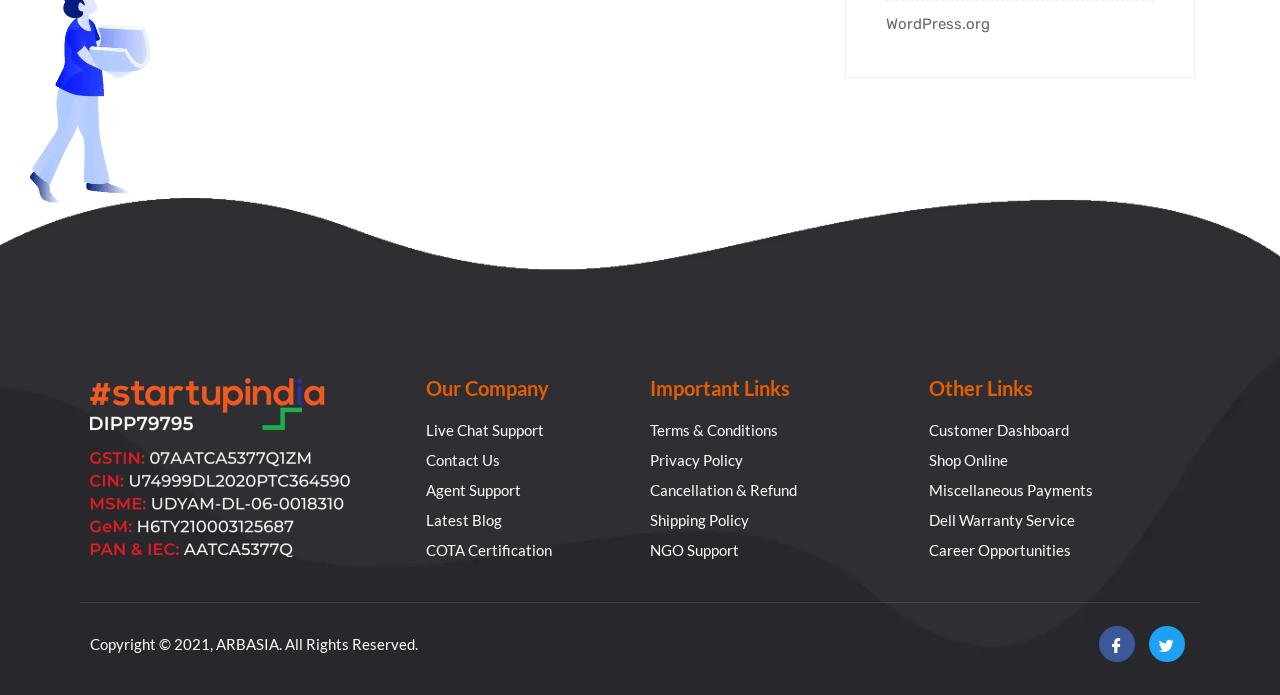Analyze the image and answer the question with as much detail as possible: 
What is the name of the company?

The company name can be inferred from the image element 'Arbasia-Statup' and the heading 'Our Company' which suggests that the webpage is related to a company named Arbasia.